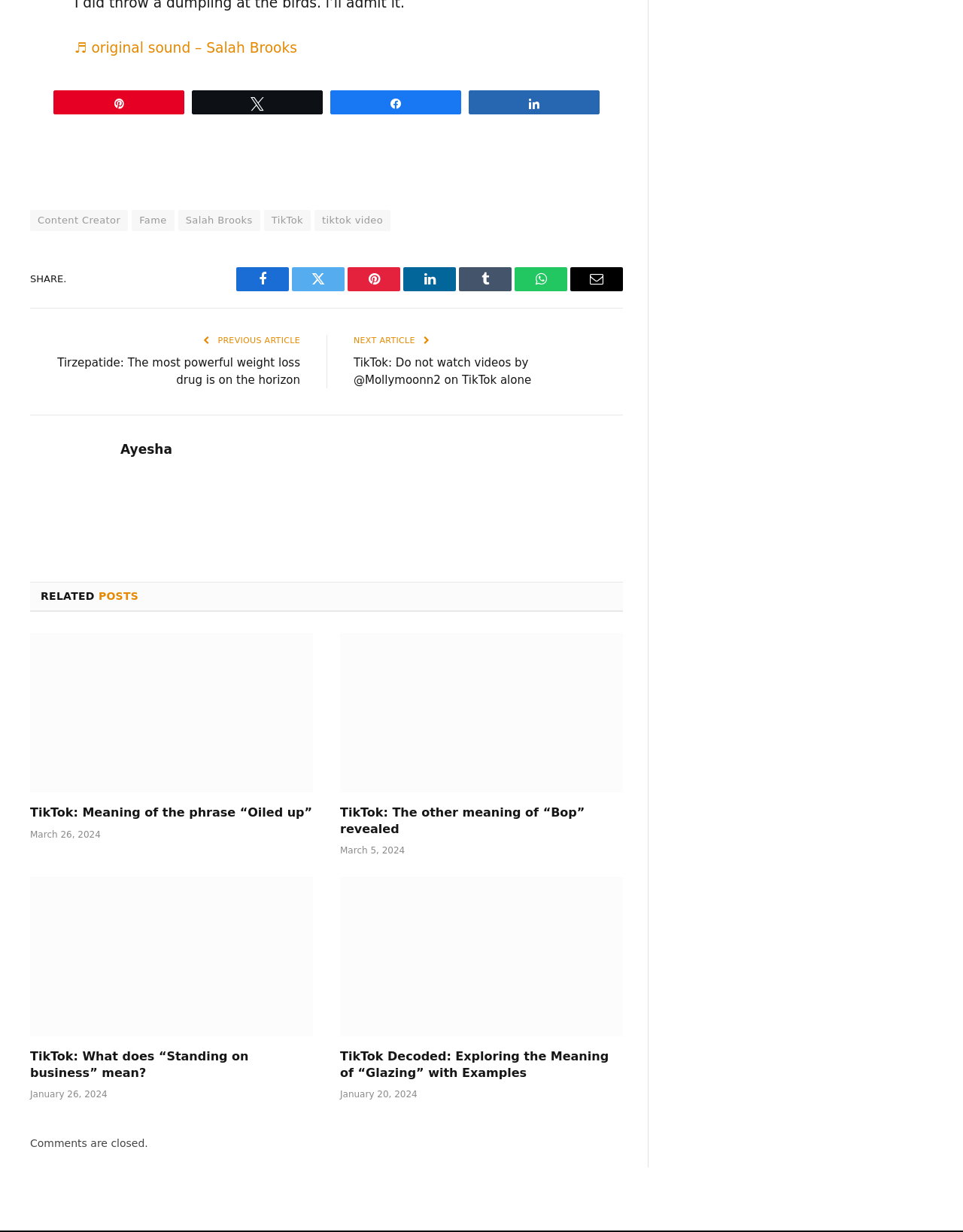Respond with a single word or phrase for the following question: 
How many articles are displayed on the webpage?

4